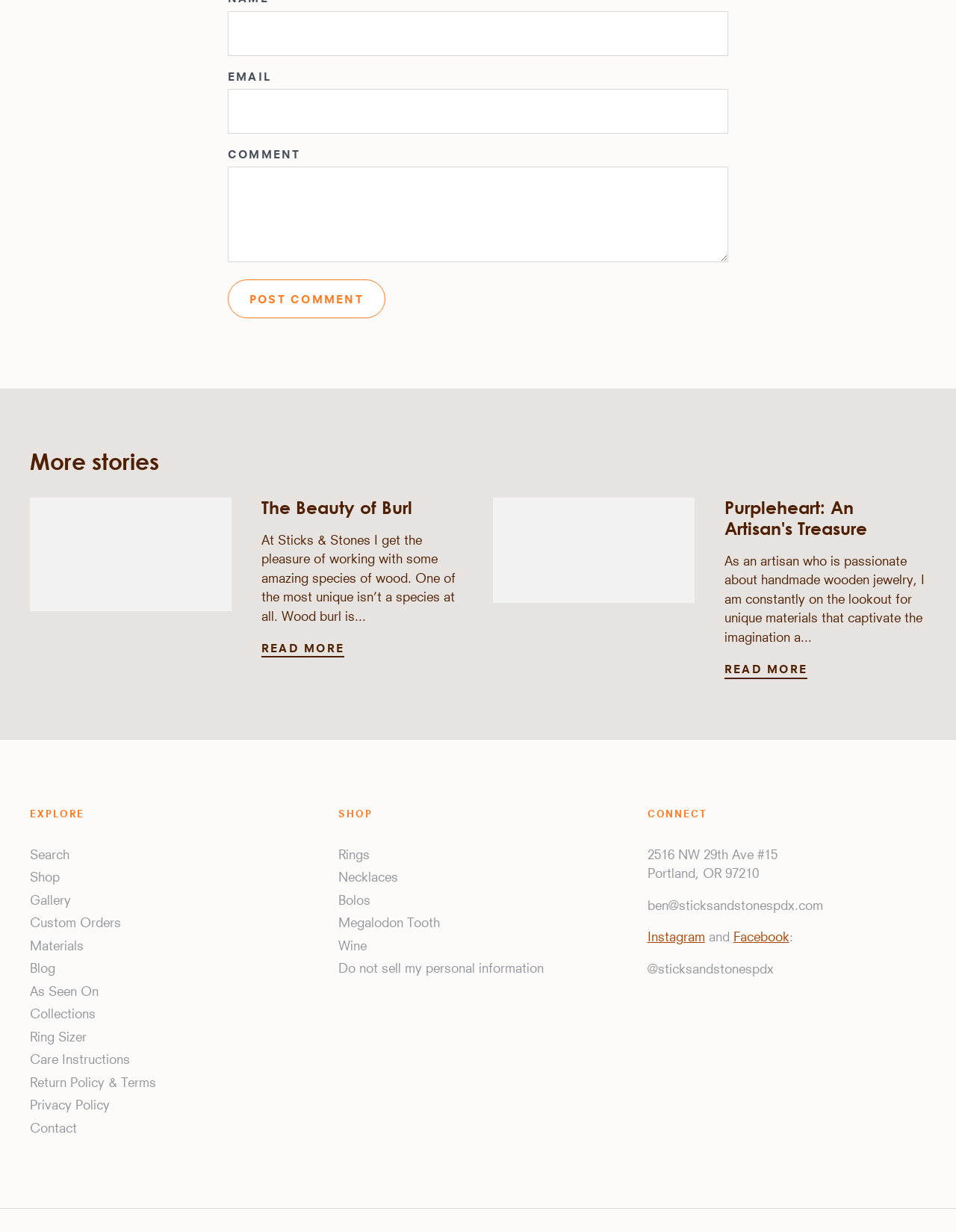Provide the bounding box for the UI element matching this description: "Care Instructions".

[0.031, 0.852, 0.136, 0.867]